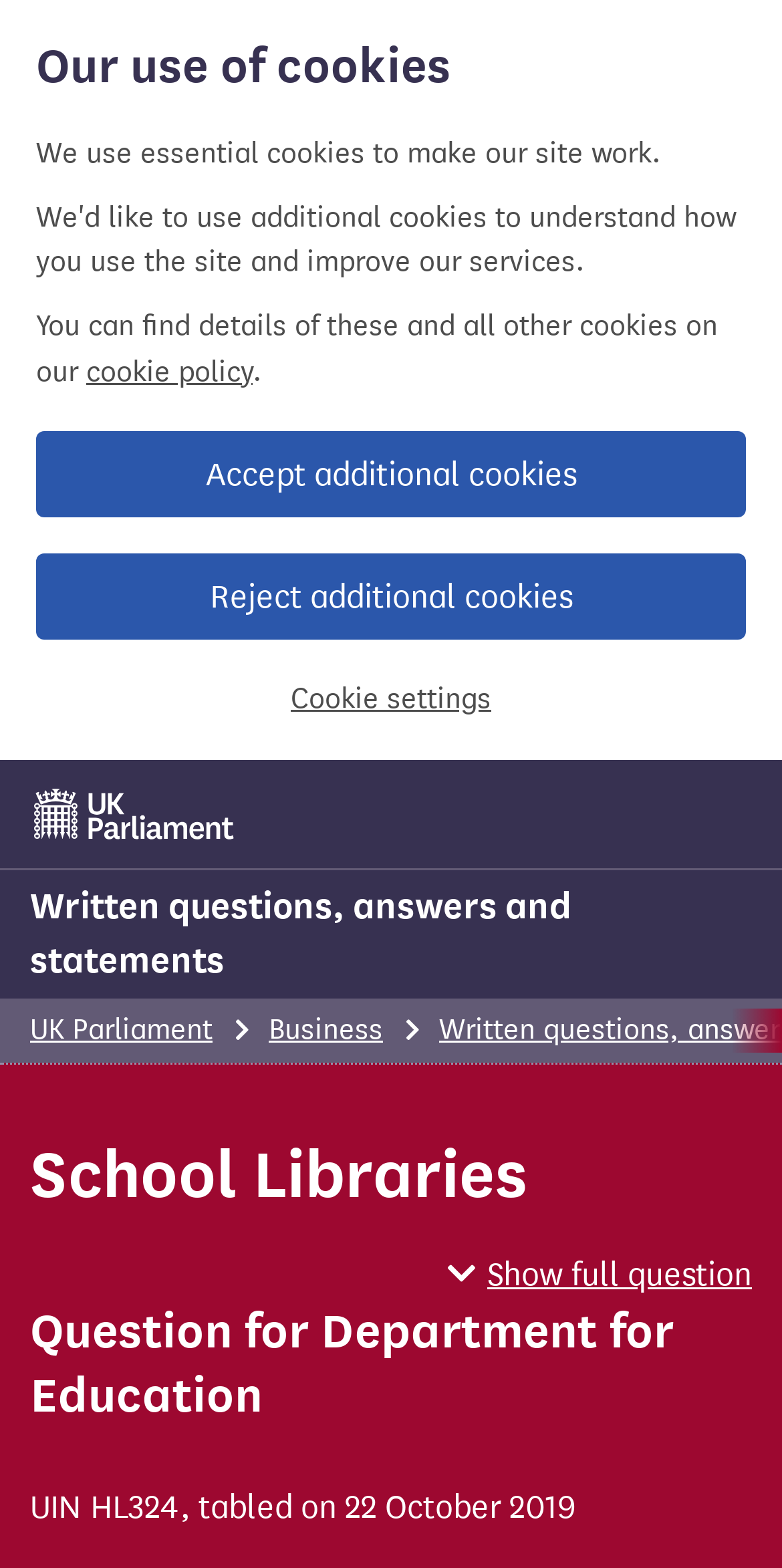Carefully observe the image and respond to the question with a detailed answer:
What is the purpose of the button with the icon?

I found the answer by looking at the button with the icon '' which has a description 'Show full question', indicating that the button is used to show the full question.